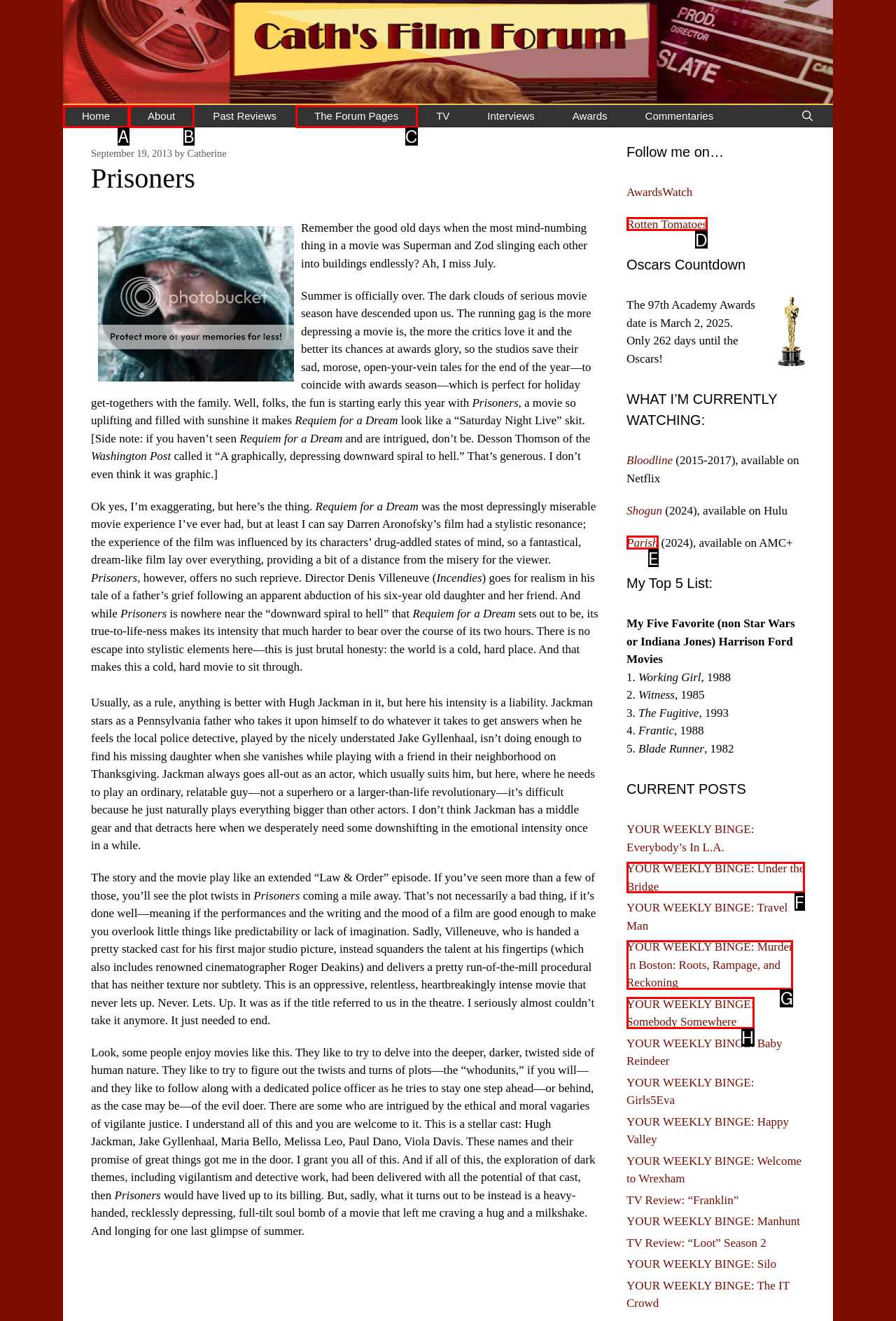From the description: Rotten Tomatoes, identify the option that best matches and reply with the letter of that option directly.

D